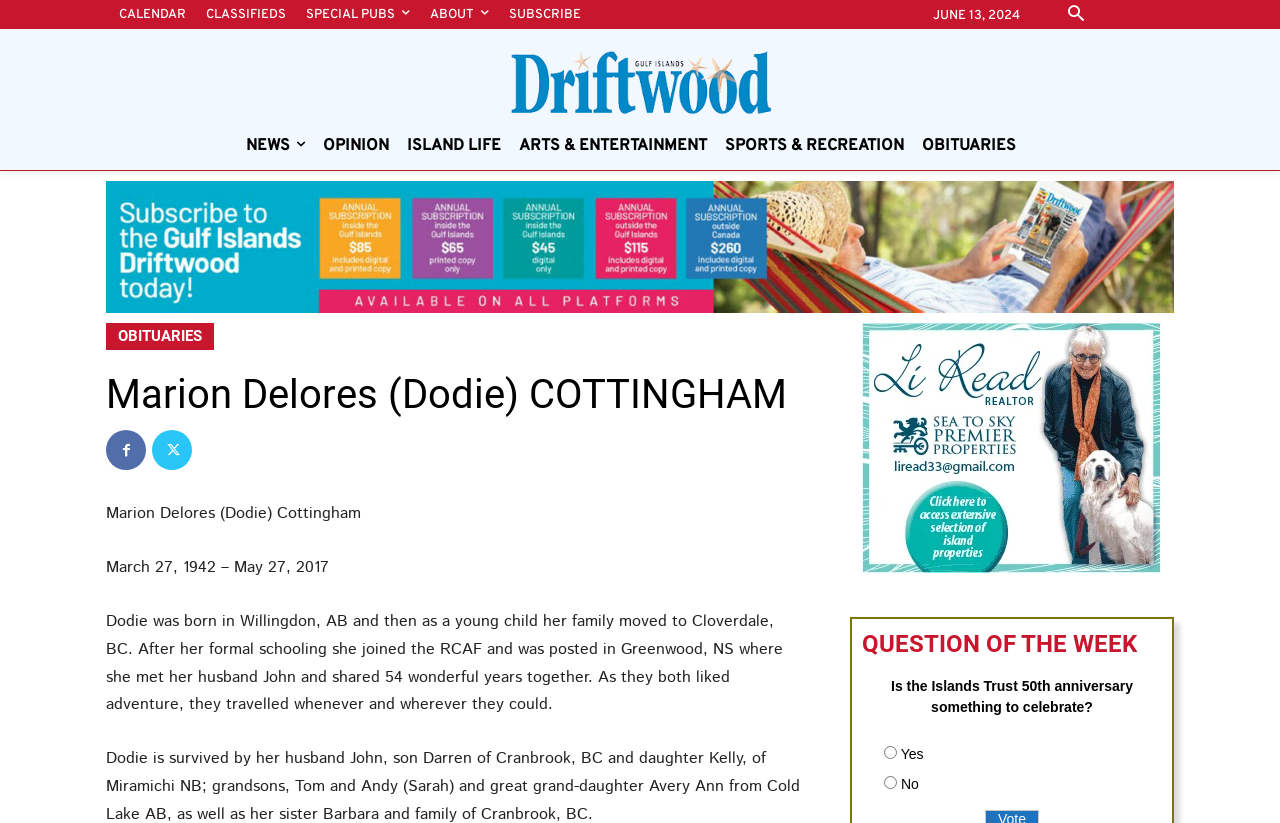What is the name of the person described in the obituary?
Give a thorough and detailed response to the question.

The webpage contains an obituary section with a heading 'Marion Delores (Dodie) COTTINGHAM'. The static text below the heading mentions the person's name as 'Marion Delores (Dodie) Cottingham'.